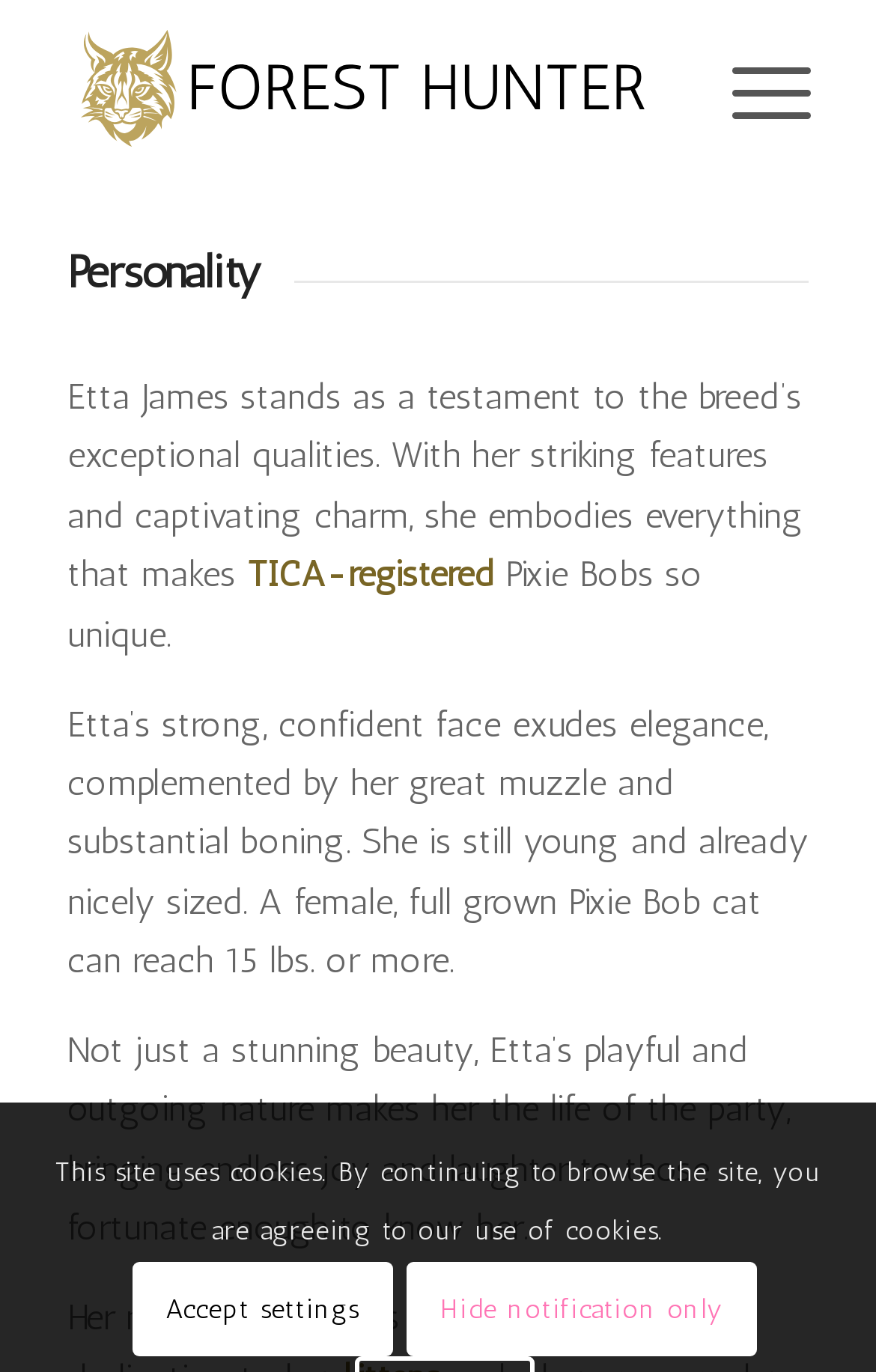Given the element description Accept settings, predict the bounding box coordinates for the UI element in the webpage screenshot. The format should be (top-left x, top-left y, bottom-right x, bottom-right y), and the values should be between 0 and 1.

[0.15, 0.919, 0.448, 0.989]